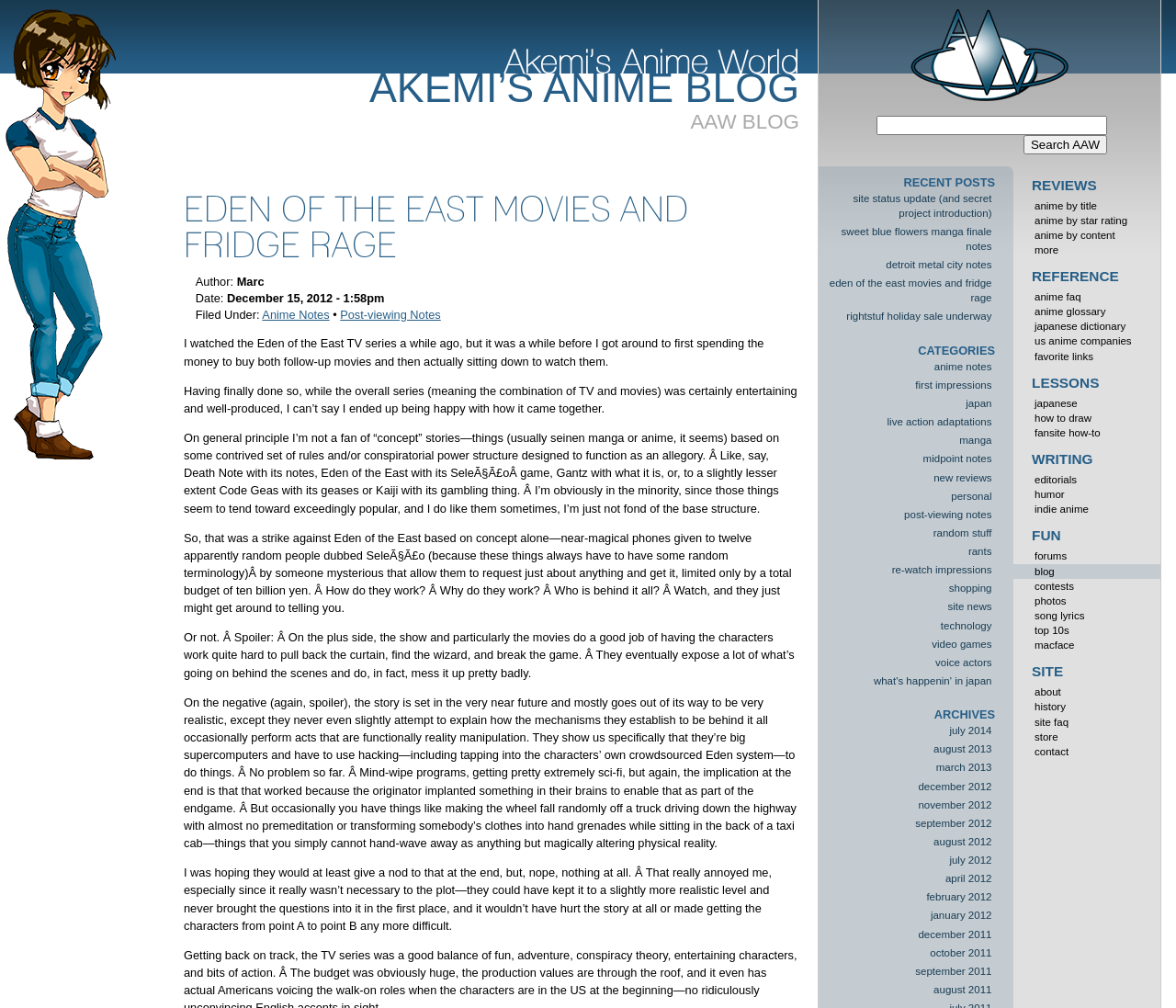What is the date of the post?
Please use the visual content to give a single word or phrase answer.

December 15, 2012 - 1:58pm